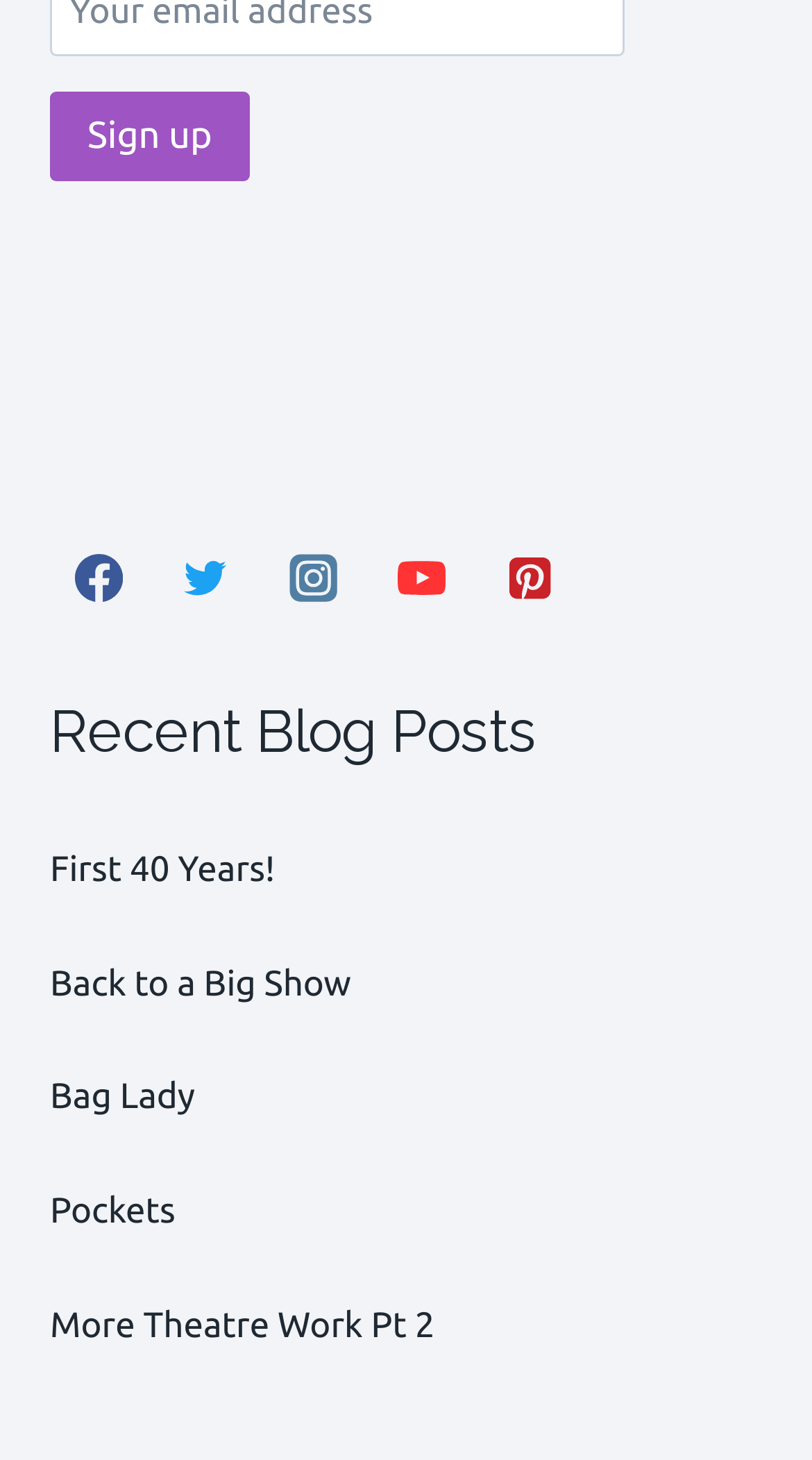How many social media links are there?
Answer with a single word or phrase, using the screenshot for reference.

5